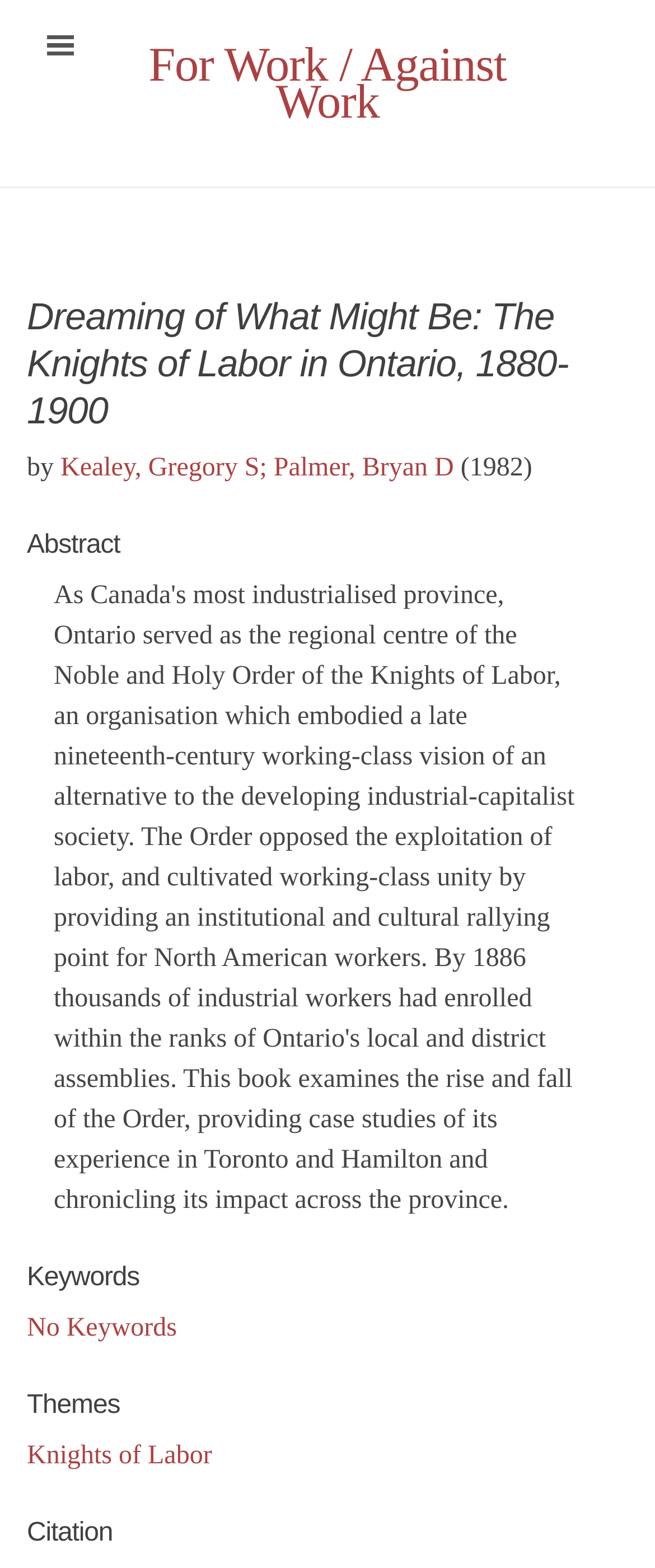Answer succinctly with a single word or phrase:
What is the publication year of the book?

1982